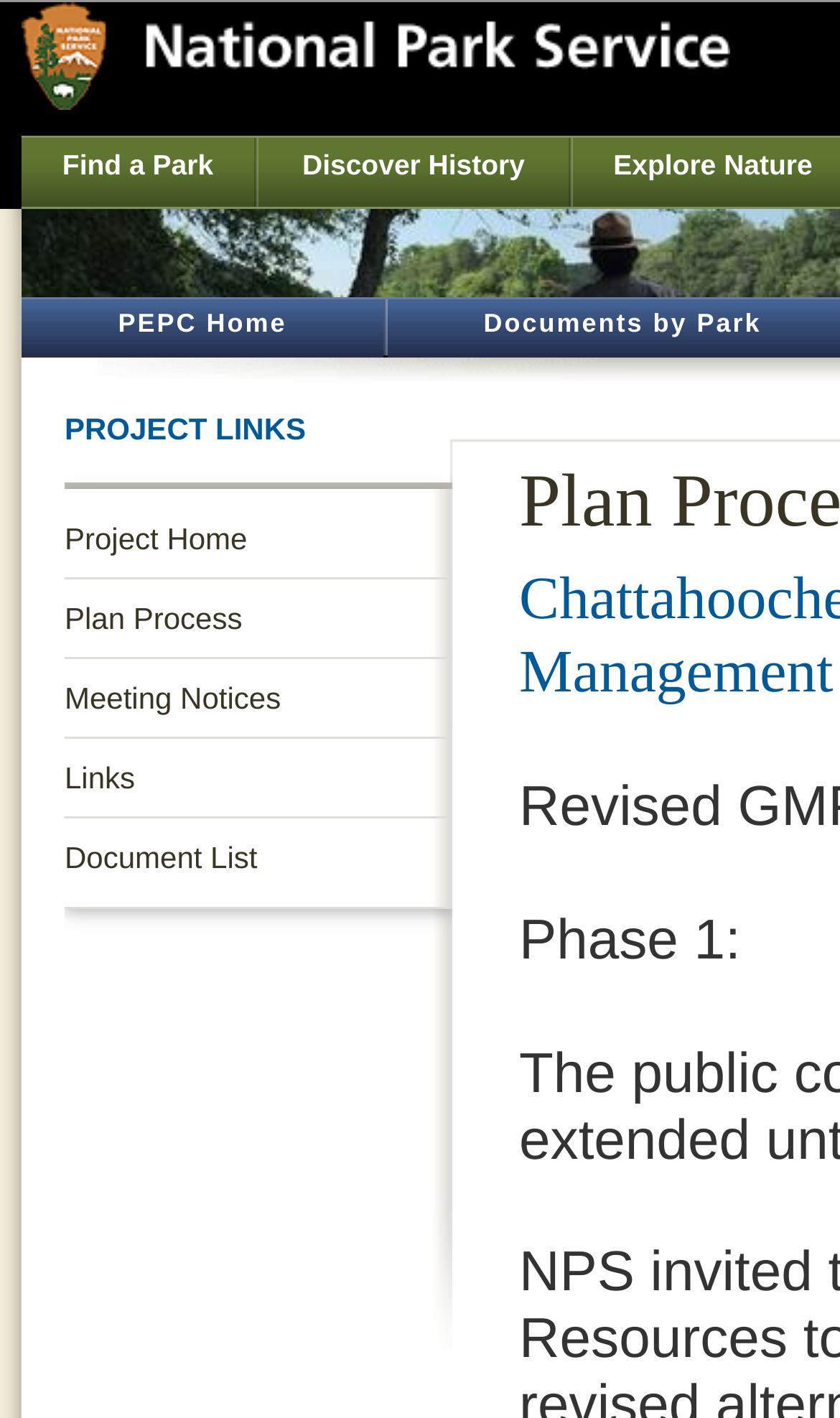What is the logo at the top left corner?
By examining the image, provide a one-word or phrase answer.

National Park Service Logo